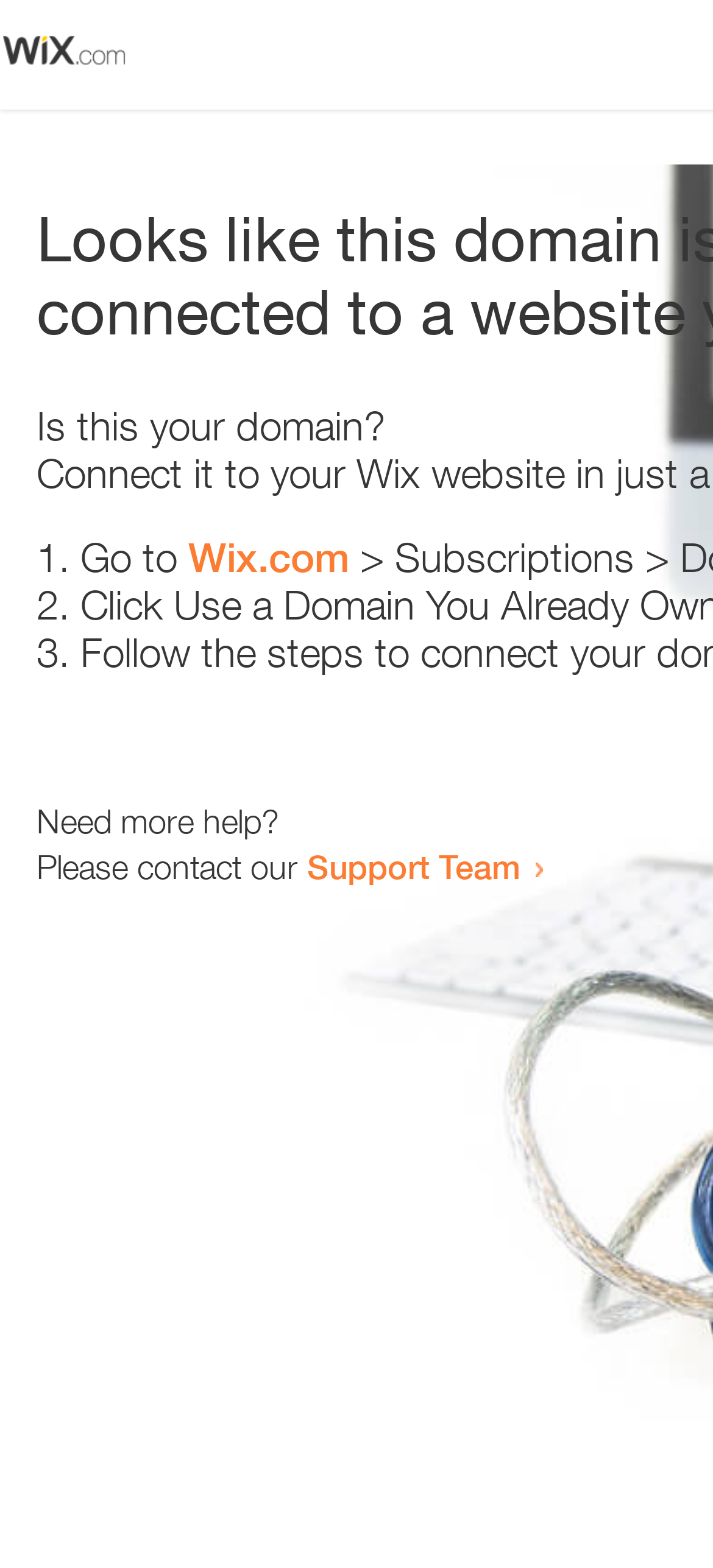Extract the bounding box coordinates for the UI element described as: "Support Team".

[0.431, 0.54, 0.731, 0.565]